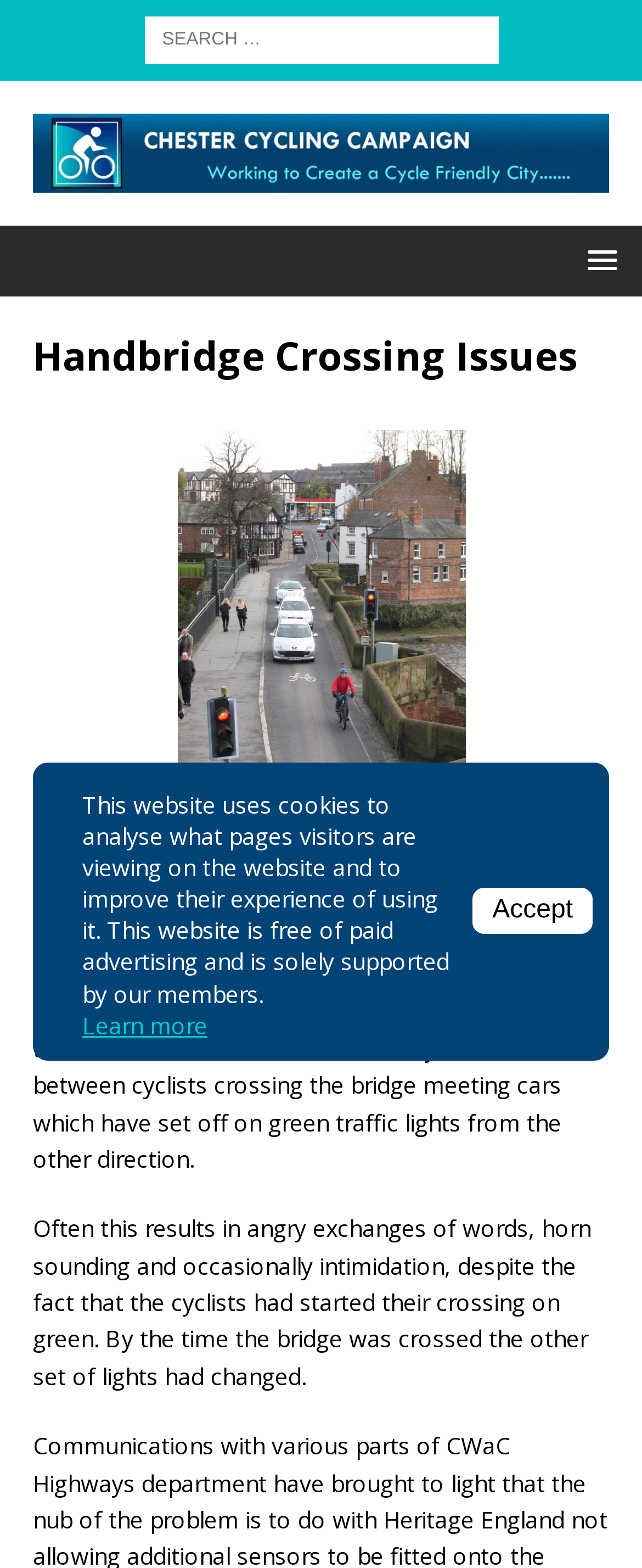Identify and generate the primary title of the webpage.

Handbridge Crossing Issues